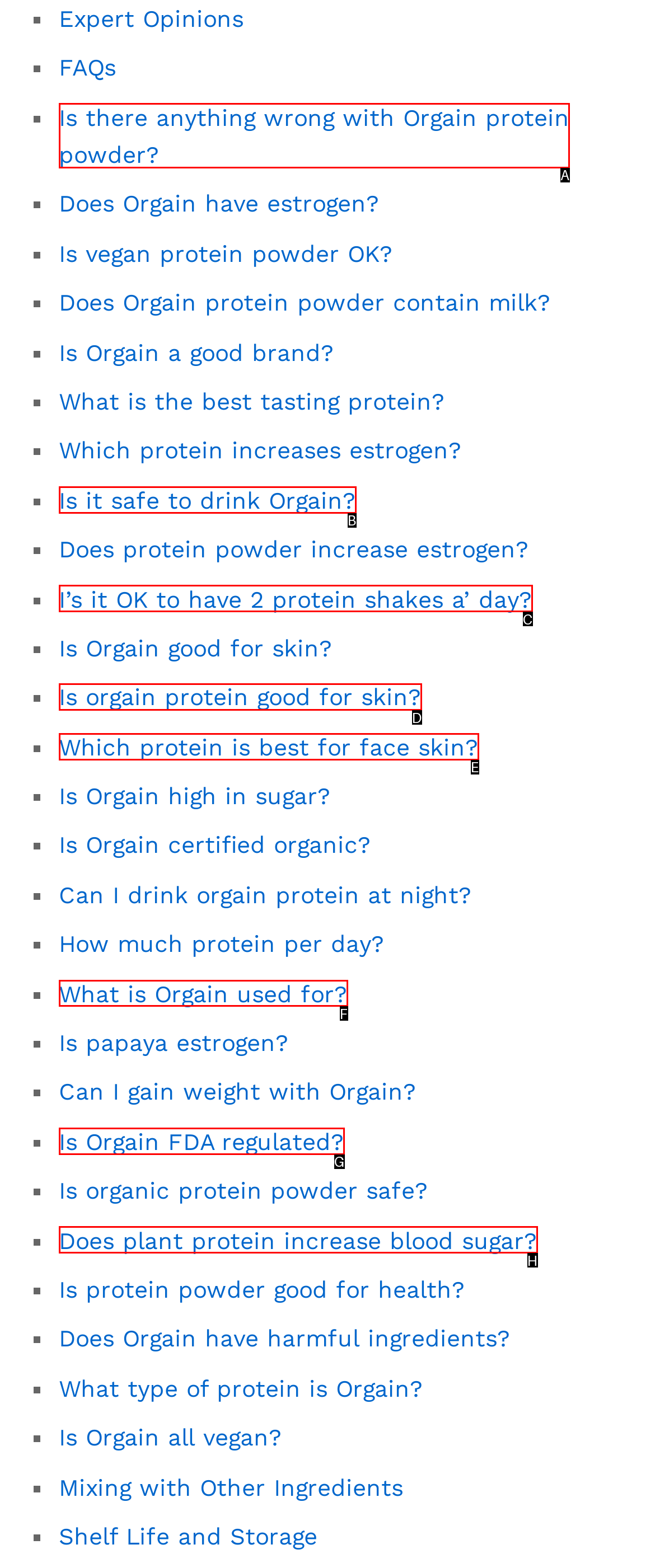Identify which HTML element to click to fulfill the following task: Learn about 'What is Orgain used for?'. Provide your response using the letter of the correct choice.

F